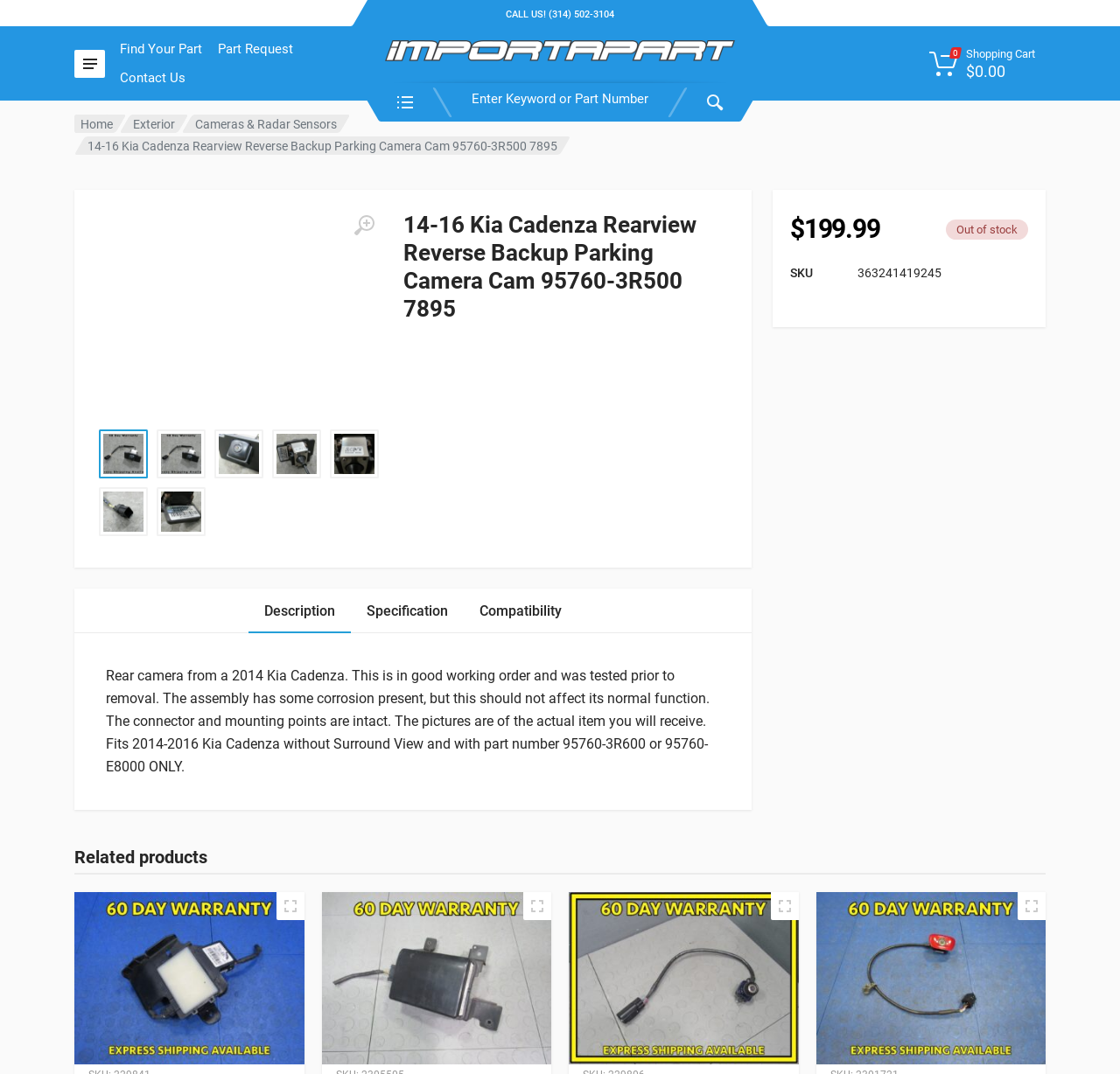Generate the title text from the webpage.

14-16 Kia Cadenza Rearview Reverse Backup Parking Camera Cam 95760-3R500 7895